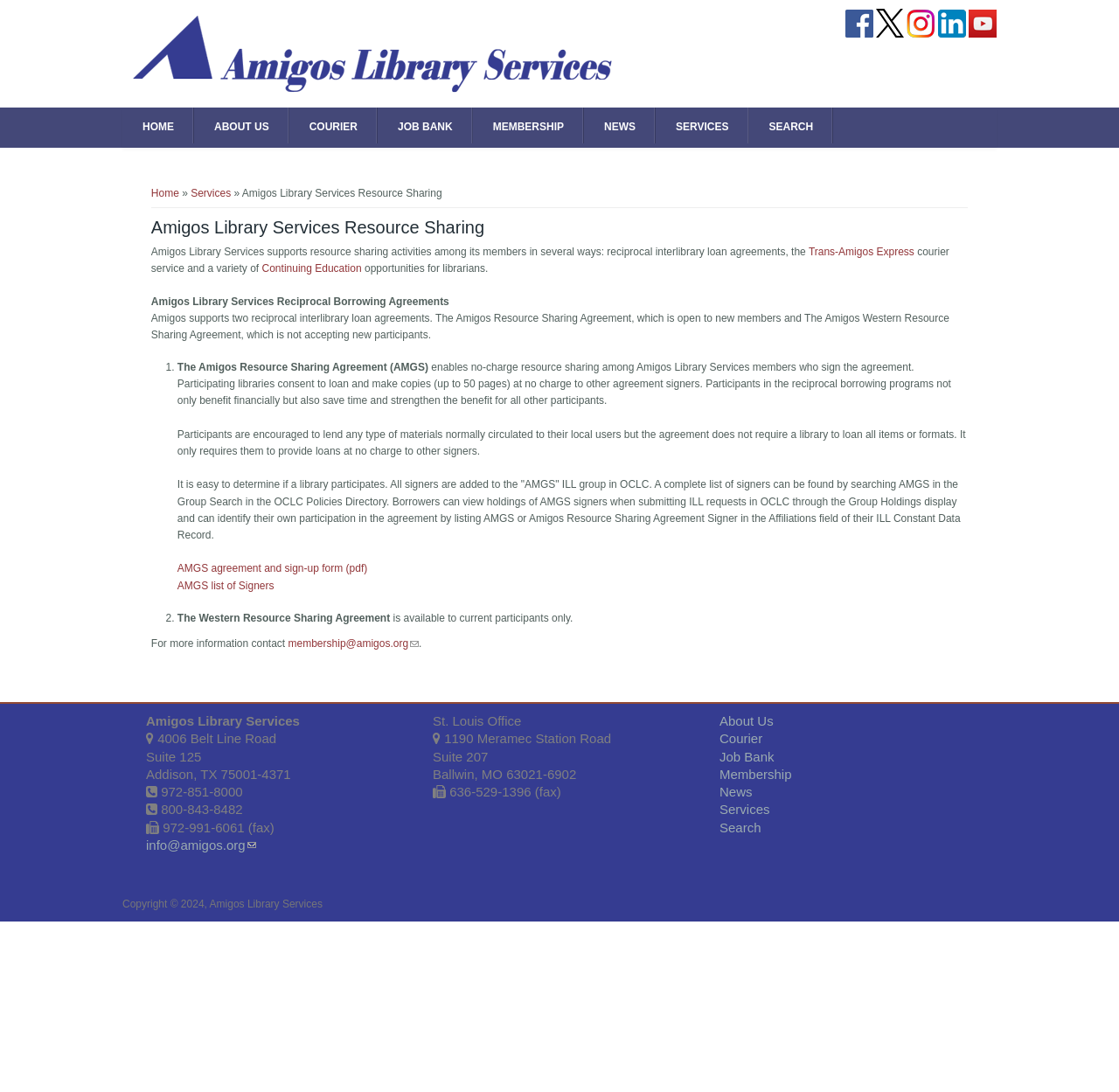Answer with a single word or phrase: 
What is the name of the organization?

Amigos Library Services